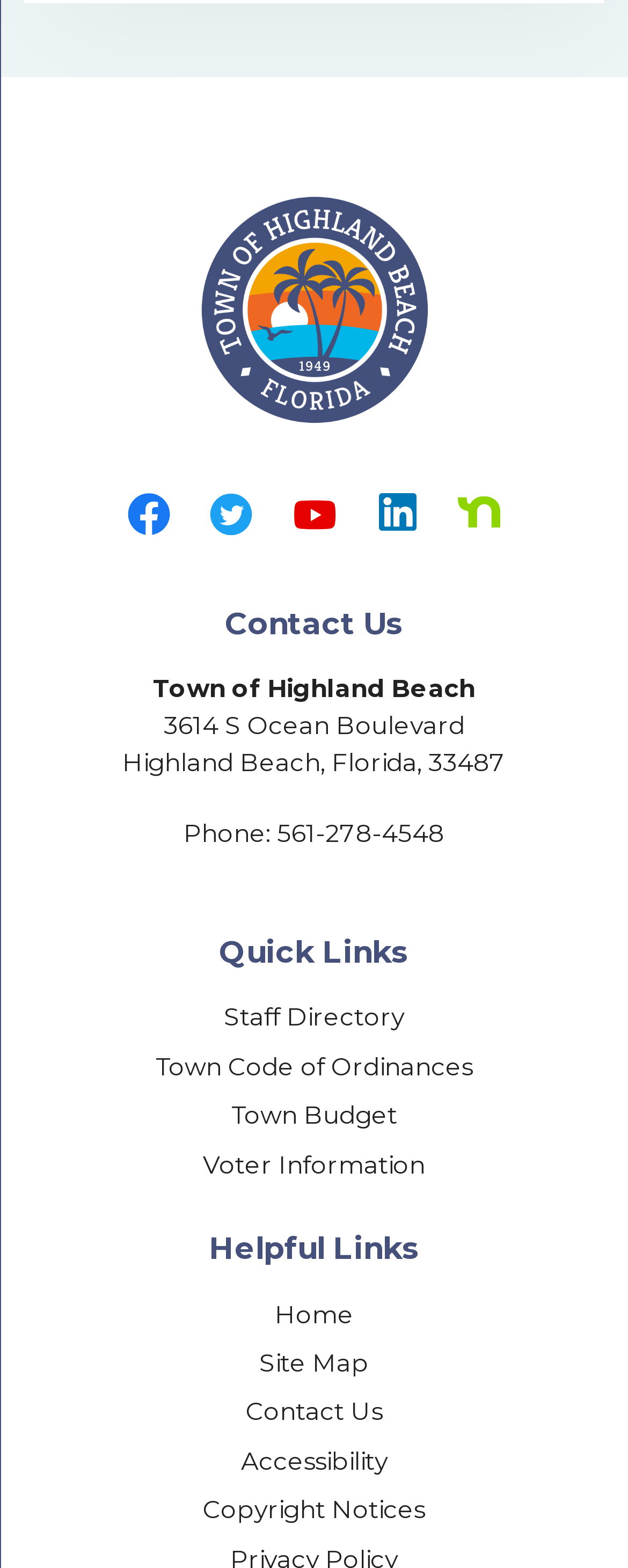Based on the element description: "Site Map", identify the UI element and provide its bounding box coordinates. Use four float numbers between 0 and 1, [left, top, right, bottom].

[0.413, 0.859, 0.587, 0.879]